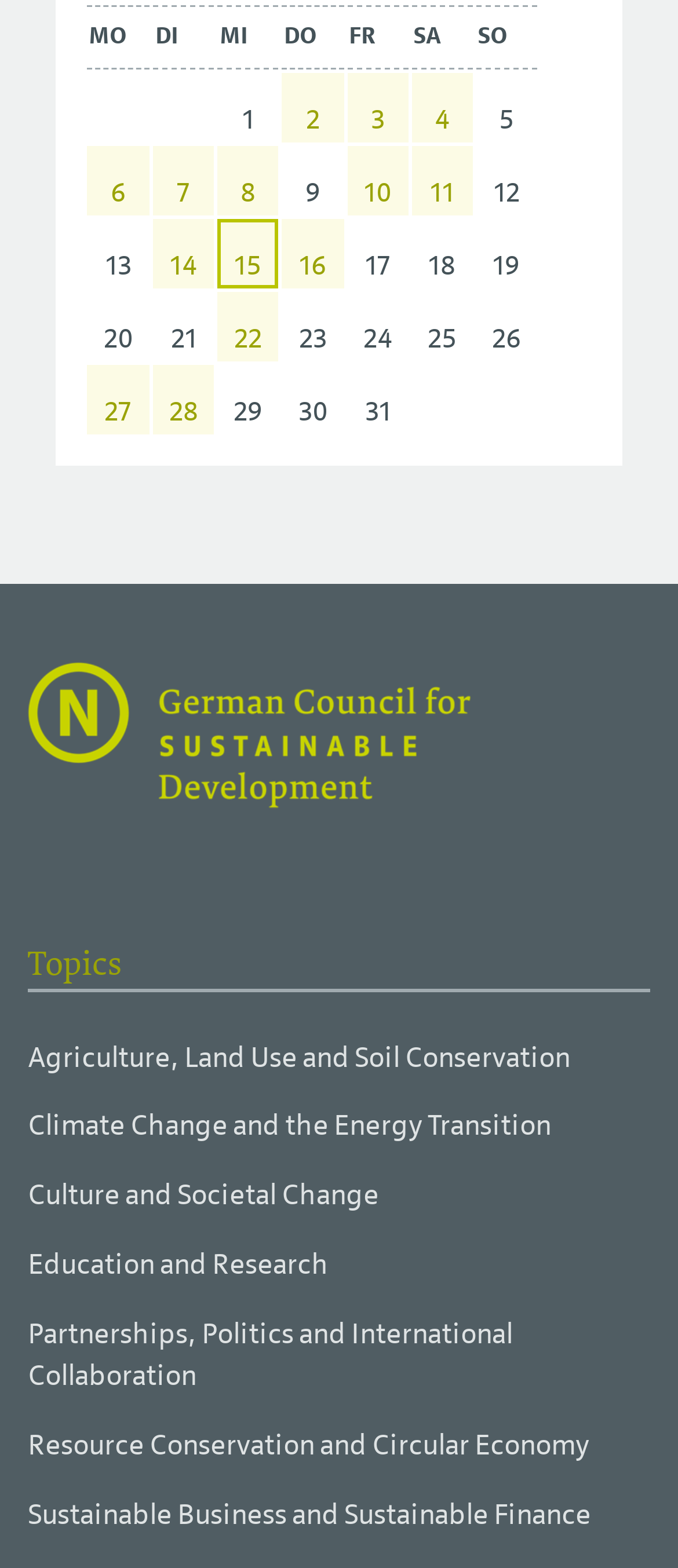Locate the bounding box coordinates of the element that should be clicked to execute the following instruction: "Click on 22".

[0.346, 0.204, 0.387, 0.229]